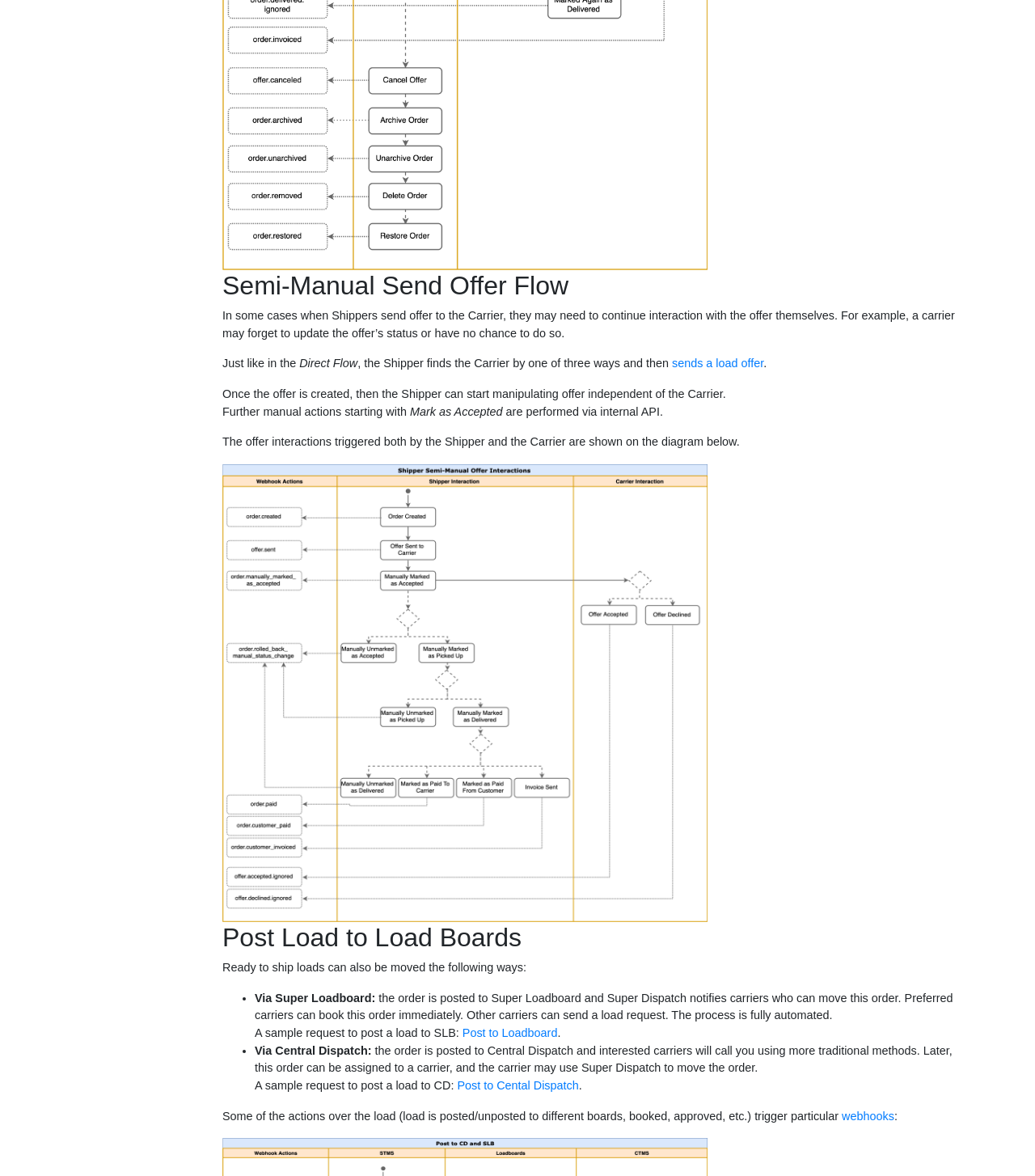What can carriers do with a load request on Super Loadboard?
Please provide an in-depth and detailed response to the question.

According to the webpage, on Super Loadboard, preferred carriers can book a load request immediately, while other carriers can send a load request.